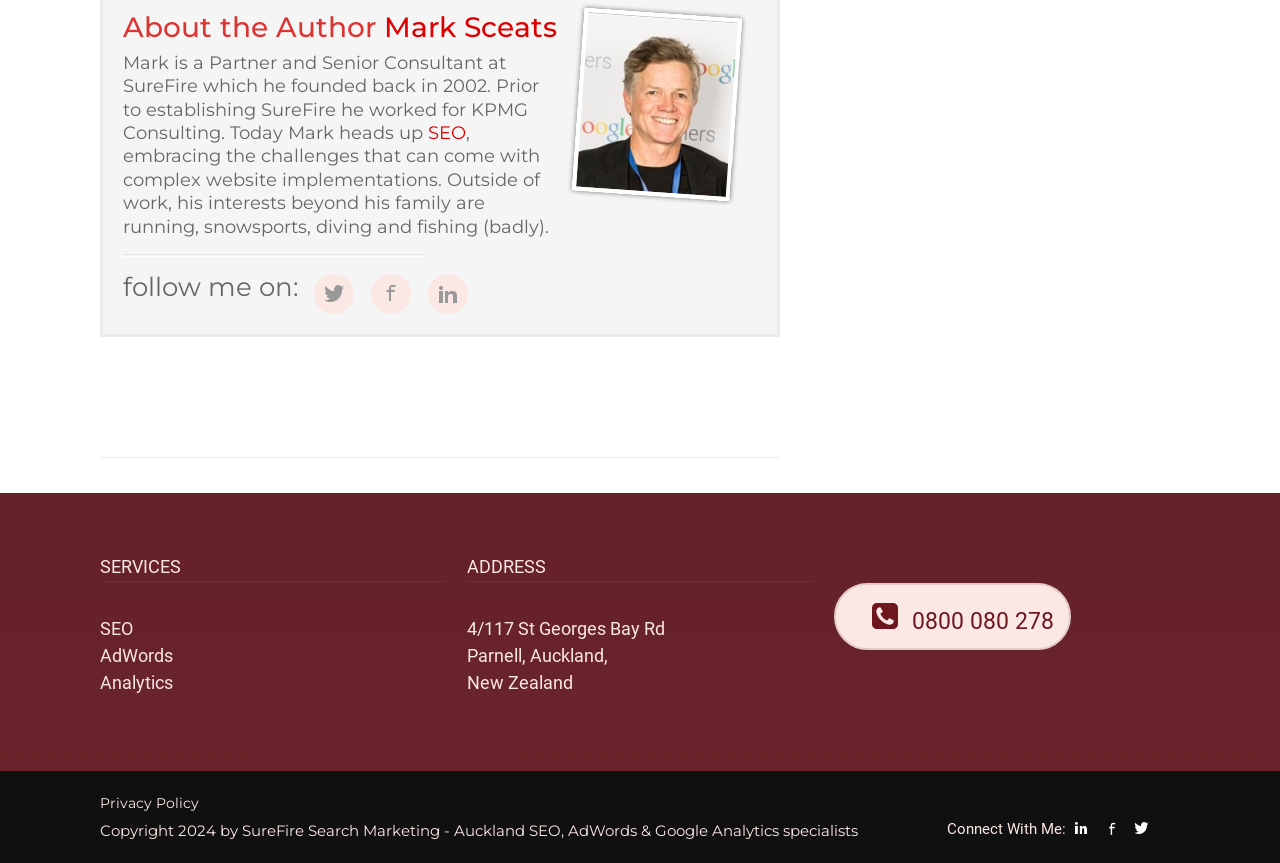Find the bounding box coordinates for the UI element that matches this description: "Google Analytics".

[0.512, 0.952, 0.609, 0.974]